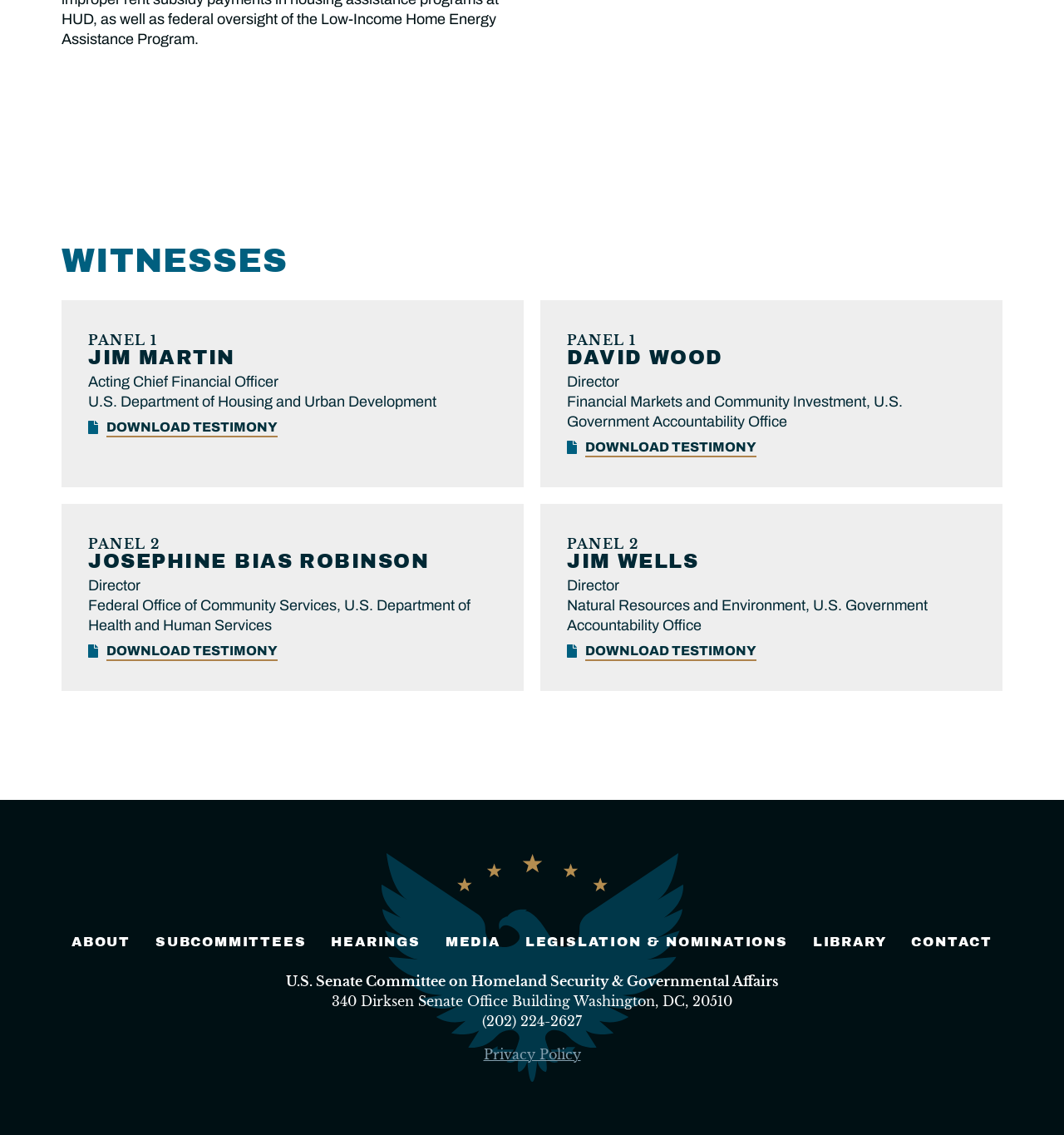Predict the bounding box of the UI element that fits this description: "Legislation & Nominations".

[0.494, 0.821, 0.74, 0.839]